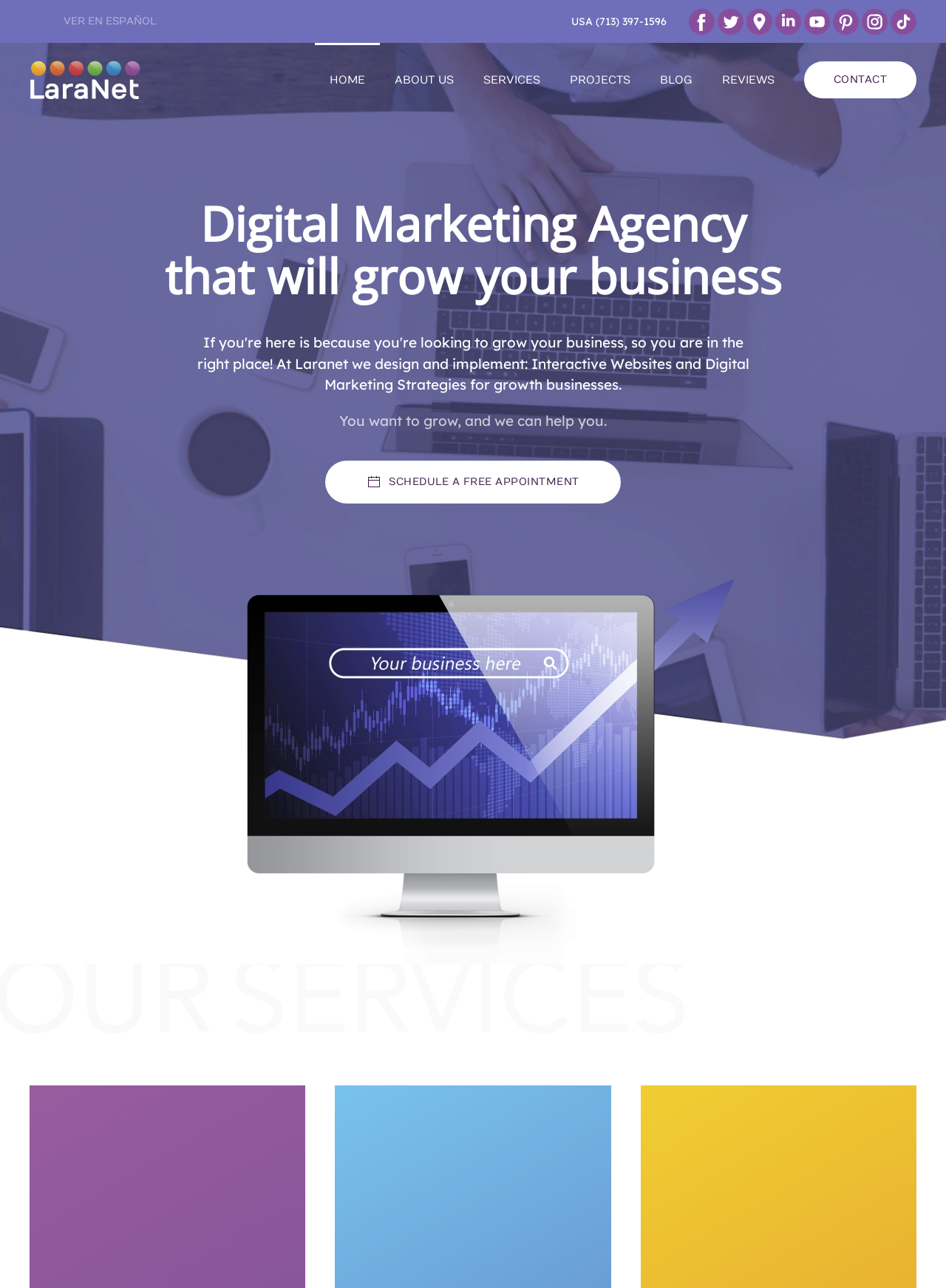Please determine the bounding box coordinates for the UI element described here. Use the format (top-left x, top-left y, bottom-right x, bottom-right y) with values bounded between 0 and 1: SCHEDULE A FREE APPOINTMENT

[0.344, 0.358, 0.656, 0.391]